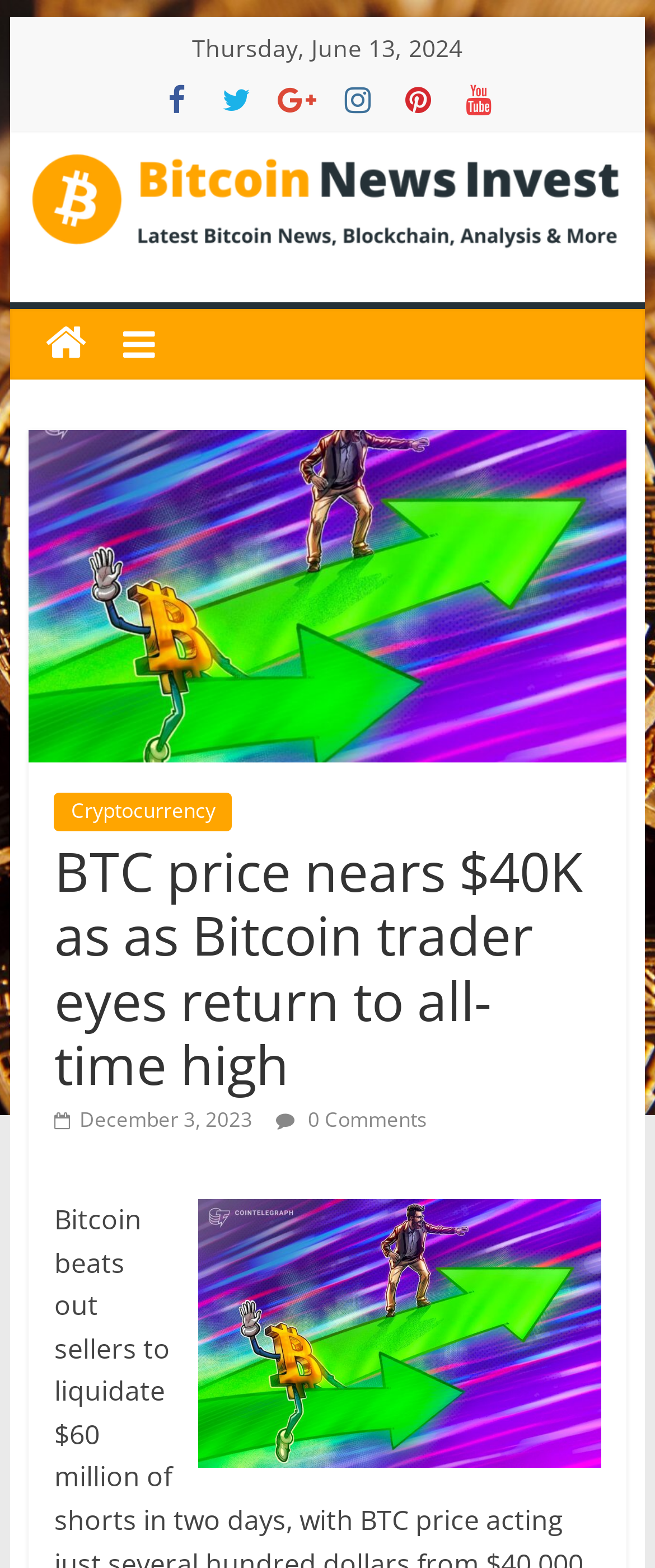Based on the element description, predict the bounding box coordinates (top-left x, top-left y, bottom-right x, bottom-right y) for the UI element in the screenshot: title="BitcoinNewsInvest"

[0.044, 0.197, 0.157, 0.242]